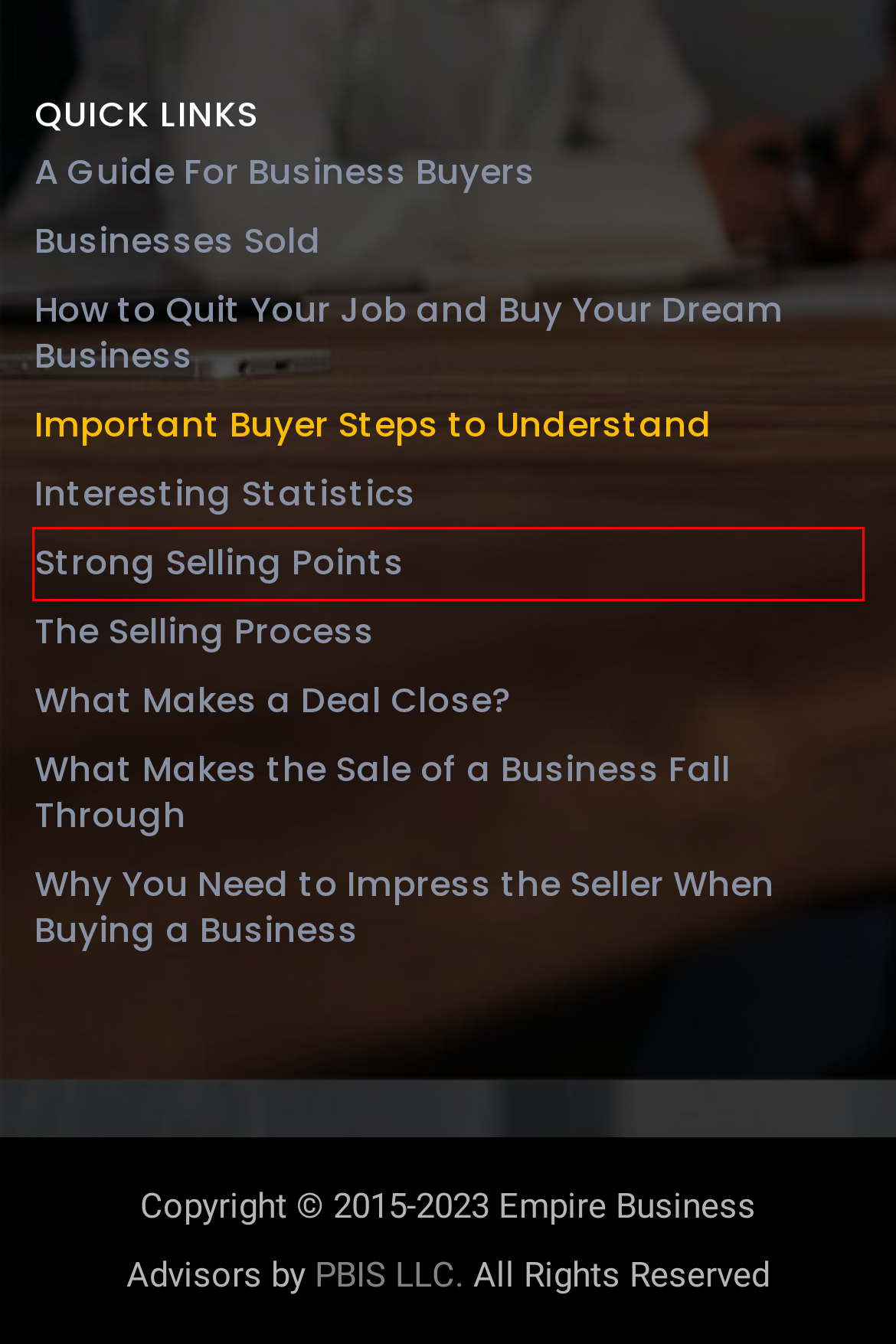Observe the webpage screenshot and focus on the red bounding box surrounding a UI element. Choose the most appropriate webpage description that corresponds to the new webpage after clicking the element in the bounding box. Here are the candidates:
A. What Makes a Deal Close? – Empire Business Advisors
B. A Guide For Business Buyers – Empire Business Advisors
C. What Makes the Sale of a Business Fall Through – Empire Business Advisors
D. PBISLLC: CCTV Surveillance in Cleveland | Lake County - HomePBISLLC
E. Interesting Statistics – Empire Business Advisors
F. Businesses Sold – Empire Business Advisors
G. Strong Selling Points – Empire Business Advisors
H. The Selling Process – Empire Business Advisors

G